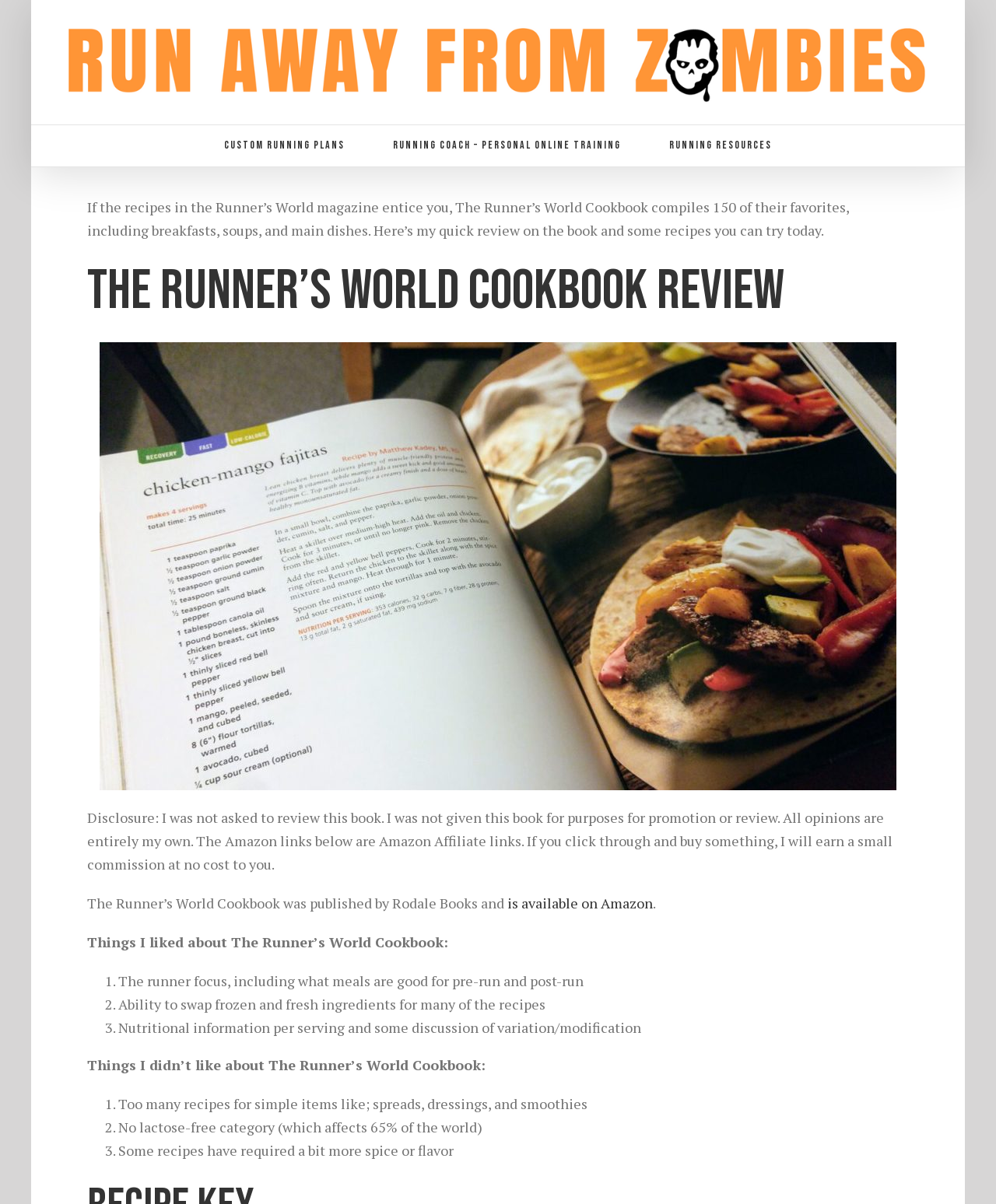Please locate the UI element described by "is available on Amazon" and provide its bounding box coordinates.

[0.506, 0.742, 0.655, 0.758]